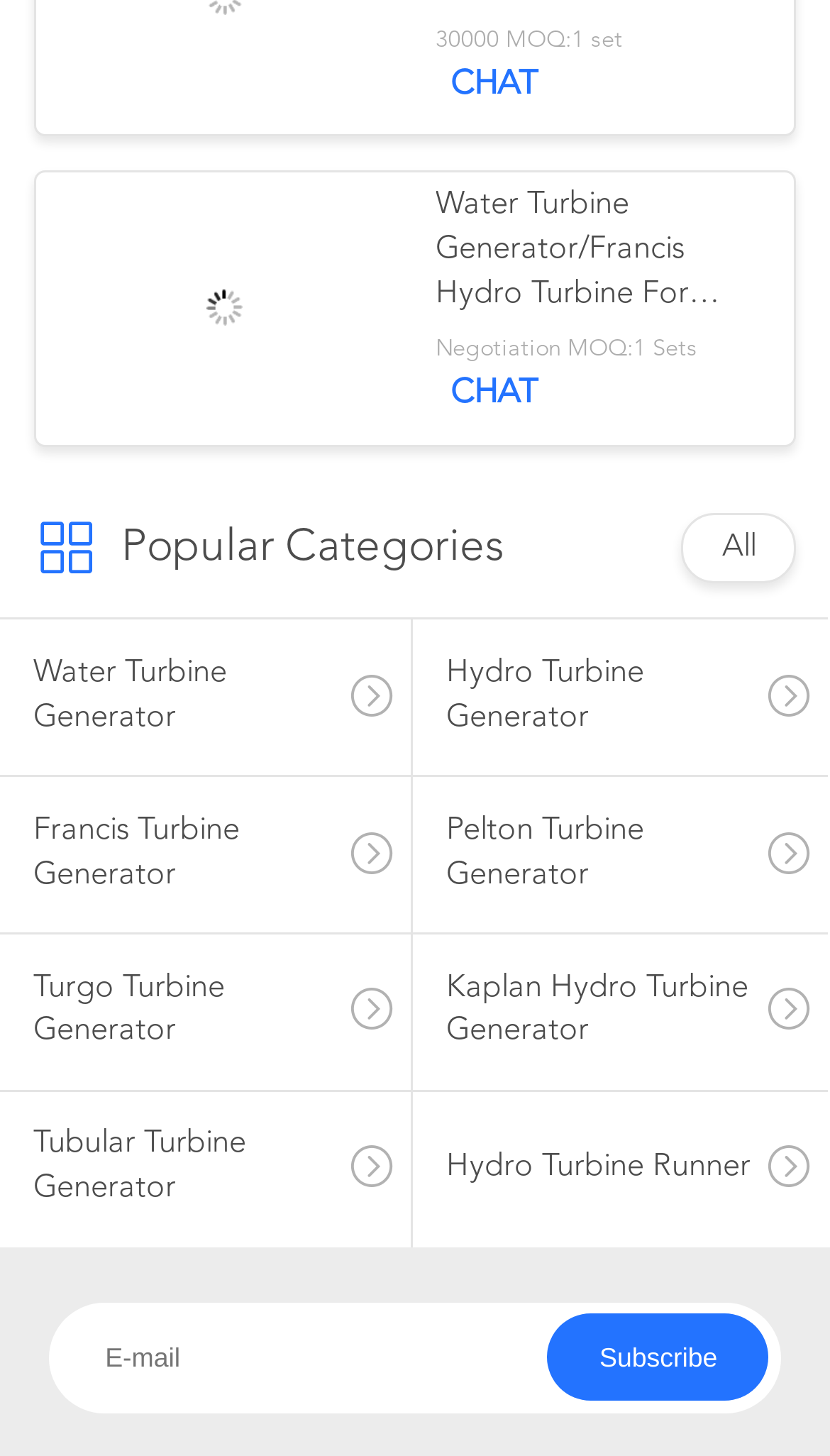Respond to the following question using a concise word or phrase: 
What type of products are featured on this webpage?

Hydro Turbine Generators